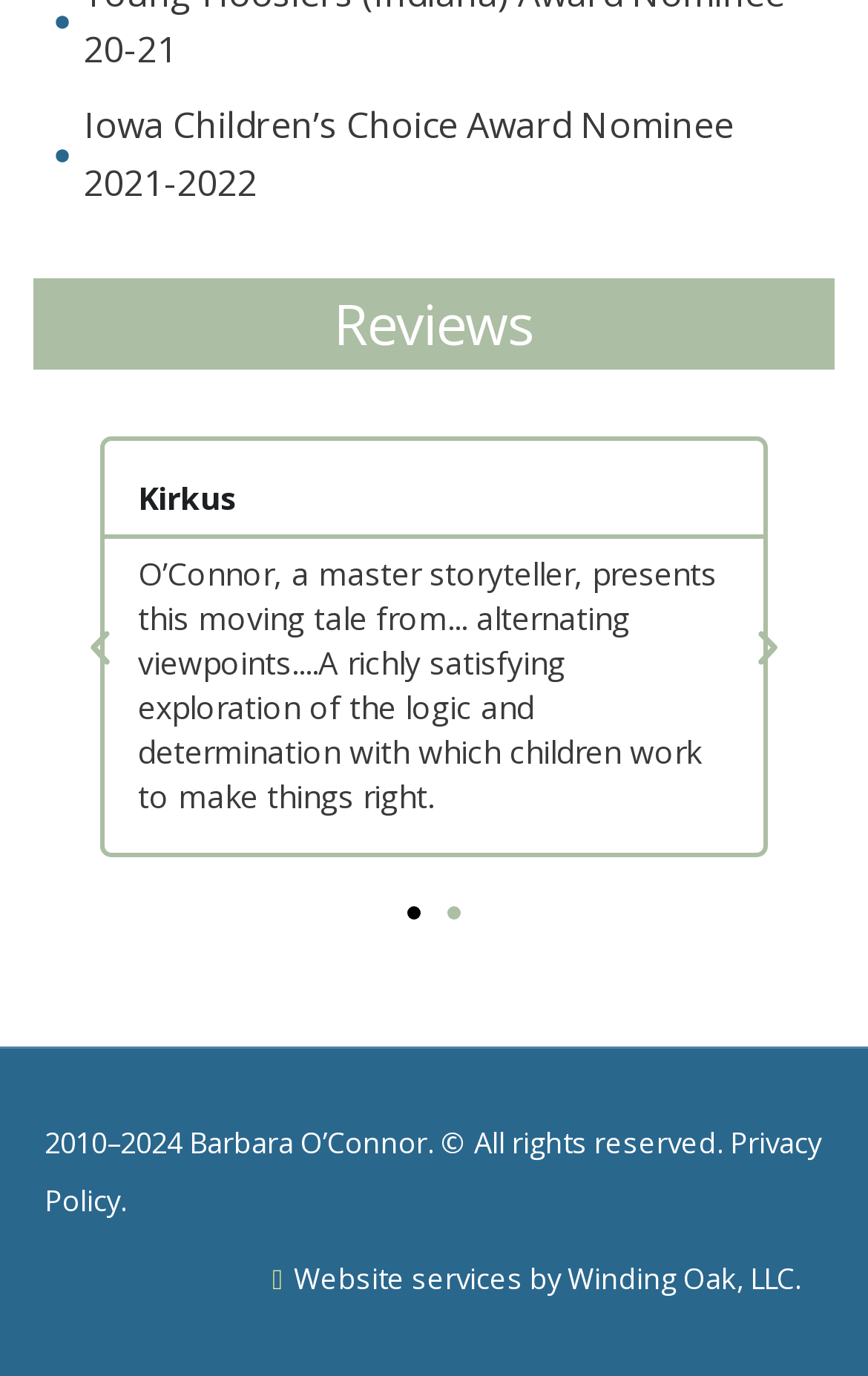Based on the image, provide a detailed and complete answer to the question: 
What is the name of the author mentioned on the webpage?

The webpage mentions '2010–2024 Barbara O’Connor. © All rights reserved.' at the bottom, indicating that the author being referred to is Barbara O'Connor.